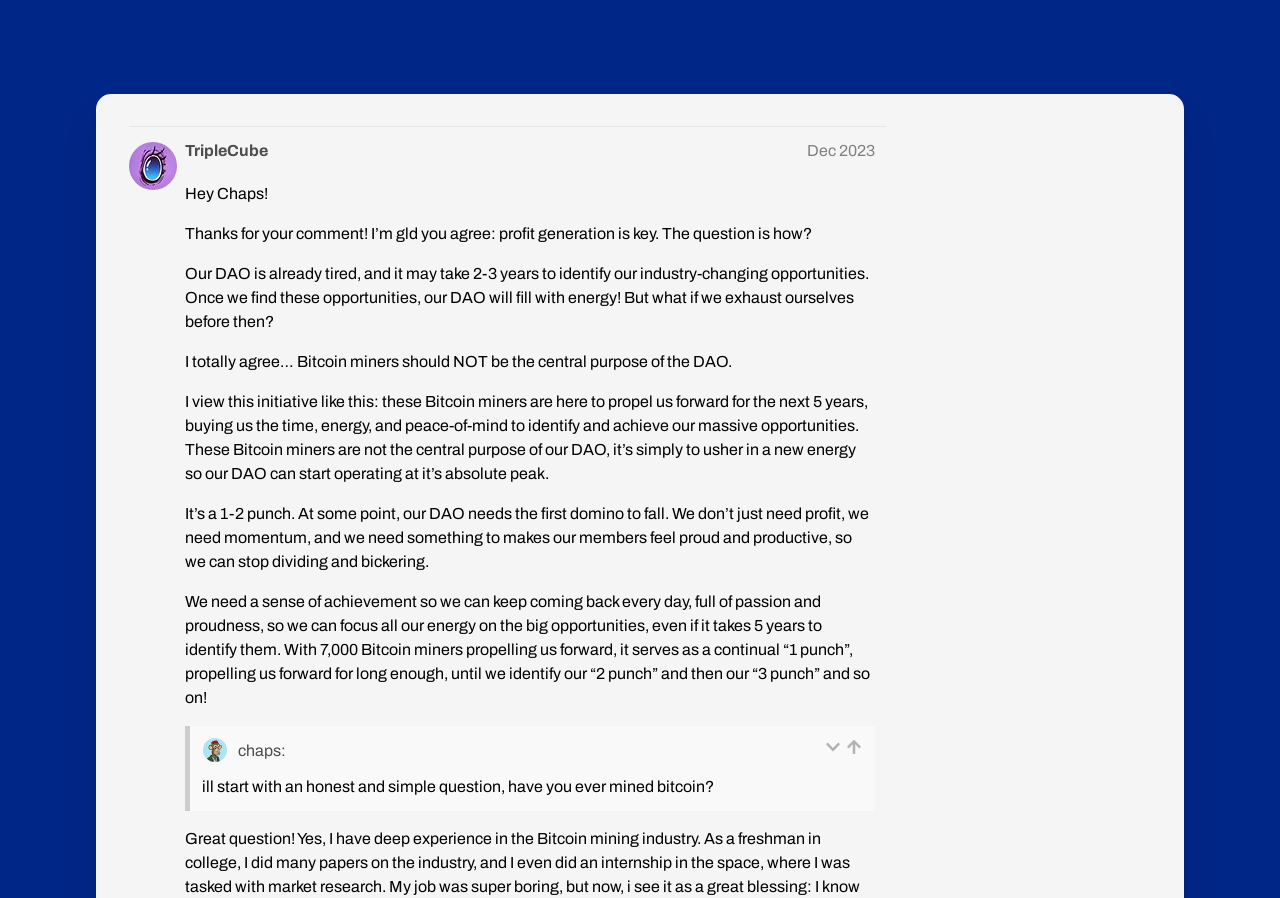Give a short answer to this question using one word or a phrase:
What is the name of the DAO mentioned on the webpage?

ApeCoin DAO